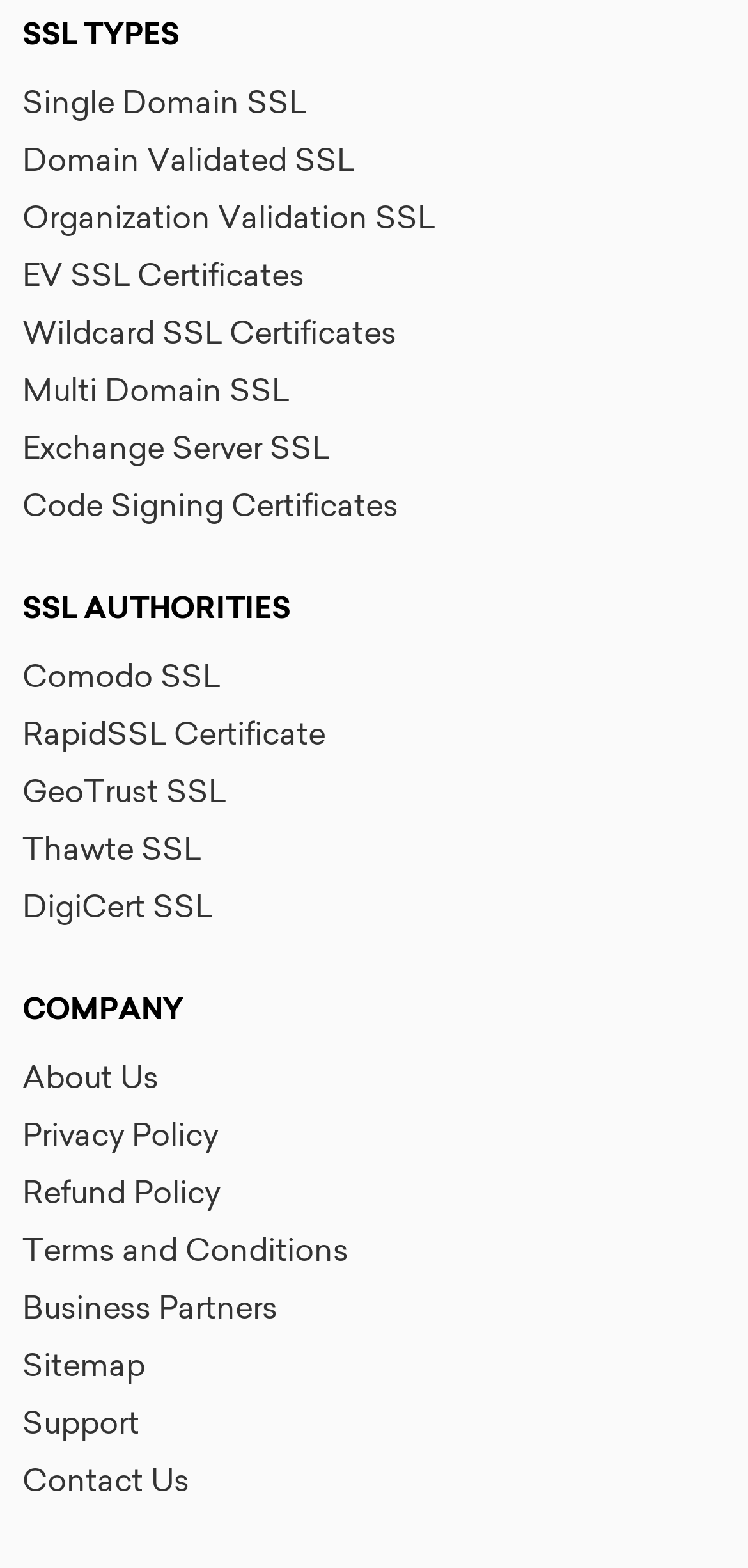Locate the bounding box coordinates of the item that should be clicked to fulfill the instruction: "Explore Comodo SSL".

[0.03, 0.419, 0.294, 0.444]